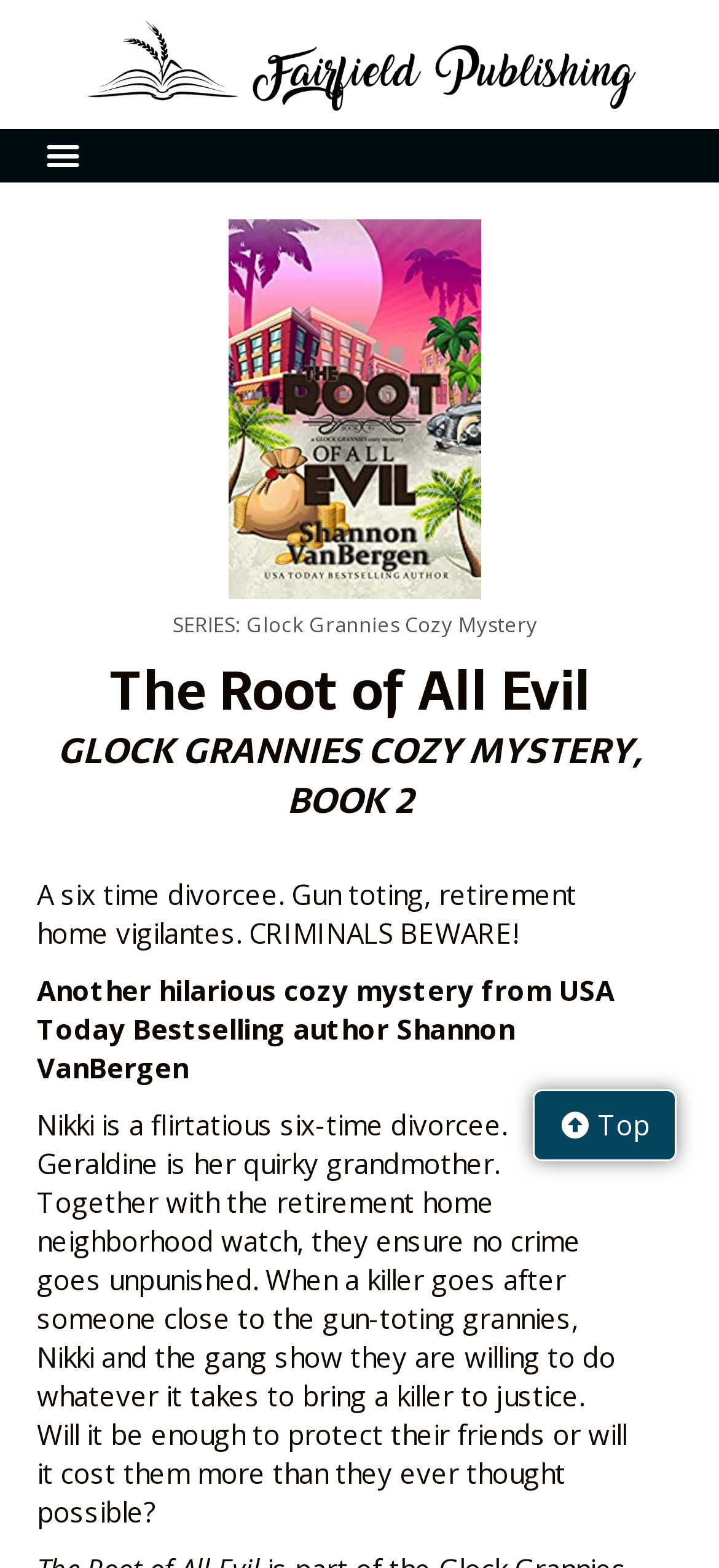Convey a detailed summary of the webpage, mentioning all key elements.

The webpage is about a cozy mystery book titled "The Root of All Evil" which is the second book in the Glock Grannies Cozy Mystery series. At the top left of the page, there is a menu toggle button. To the right of the button, there is a link with no text. Below the menu toggle button, there is a heading that reads "The Root of All Evil" with a link to the same title below it. 

Next to the heading, there is another link with no text. Further down, there is a heading that reads "GLOCK GRANNIES COZY MYSTERY, BOOK 2". Below this heading, there are three paragraphs of text that describe the book. The first paragraph describes the main character, Nikki, a six-time divorcee, and her grandmother Geraldine, who are part of a retirement home neighborhood watch that ensures no crime goes unpunished. 

The second paragraph describes the book as a hilarious cozy mystery from a USA Today Bestselling author. The third and longest paragraph summarizes the plot of the book, where Nikki and her gang try to bring a killer to justice. At the bottom right of the page, there is a link that reads "Top". There are a total of five links on the page, including the one with no text at the top right and the one with the title of the book.